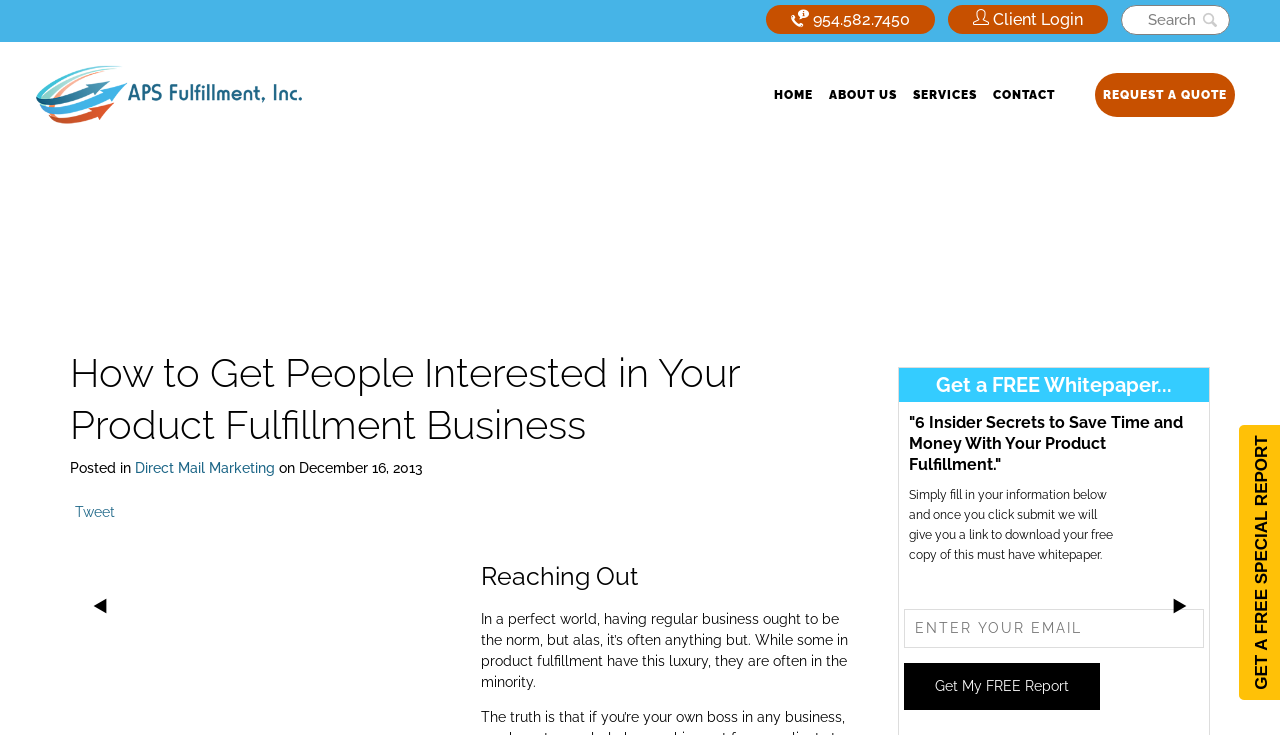Please identify the bounding box coordinates of the element's region that I should click in order to complete the following instruction: "Enter your name in the 'Name' field". The bounding box coordinates consist of four float numbers between 0 and 1, i.e., [left, top, right, bottom].

None